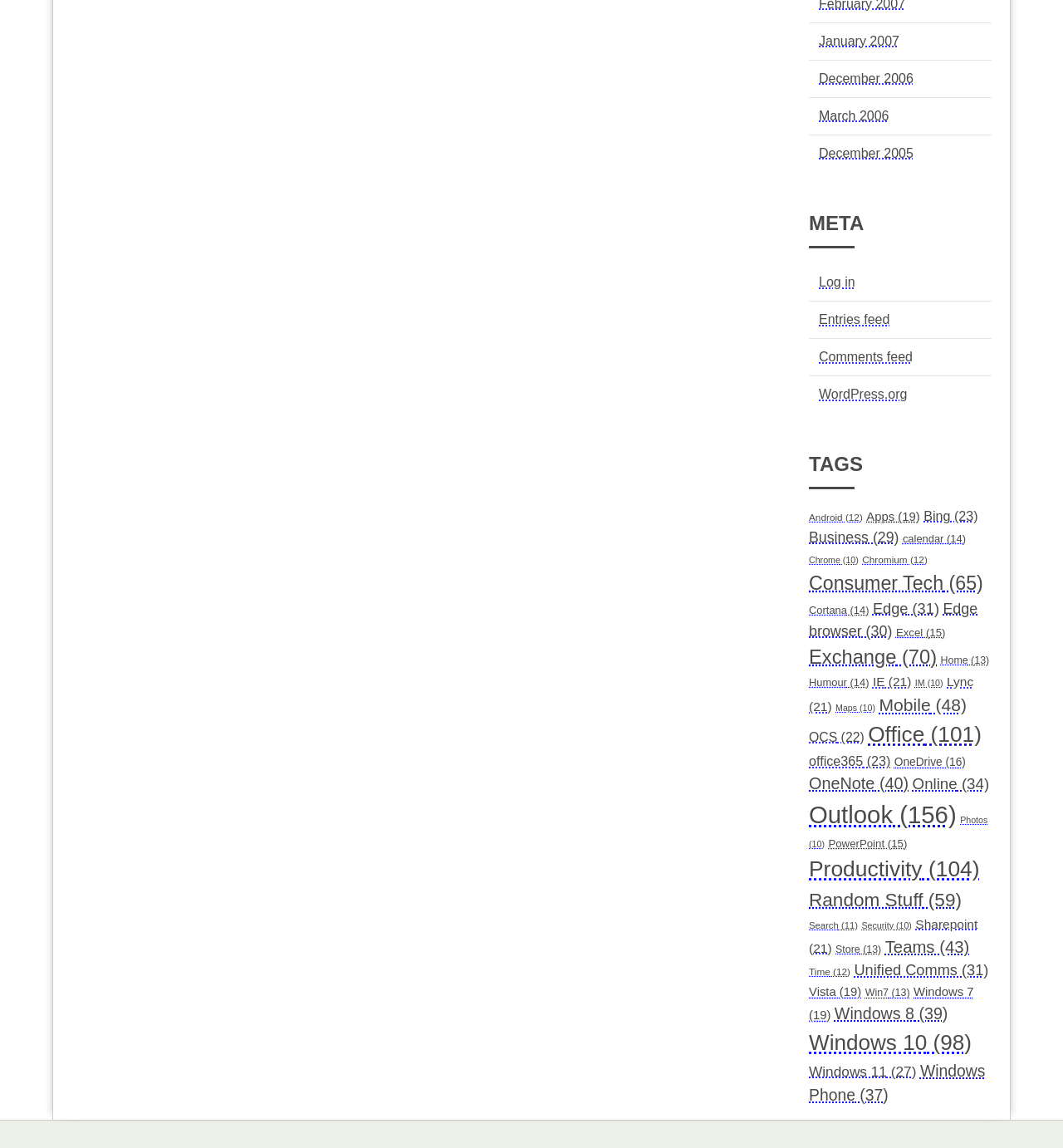Provide the bounding box coordinates of the HTML element described by the text: "Qaanaaq". The coordinates should be in the format [left, top, right, bottom] with values between 0 and 1.

None